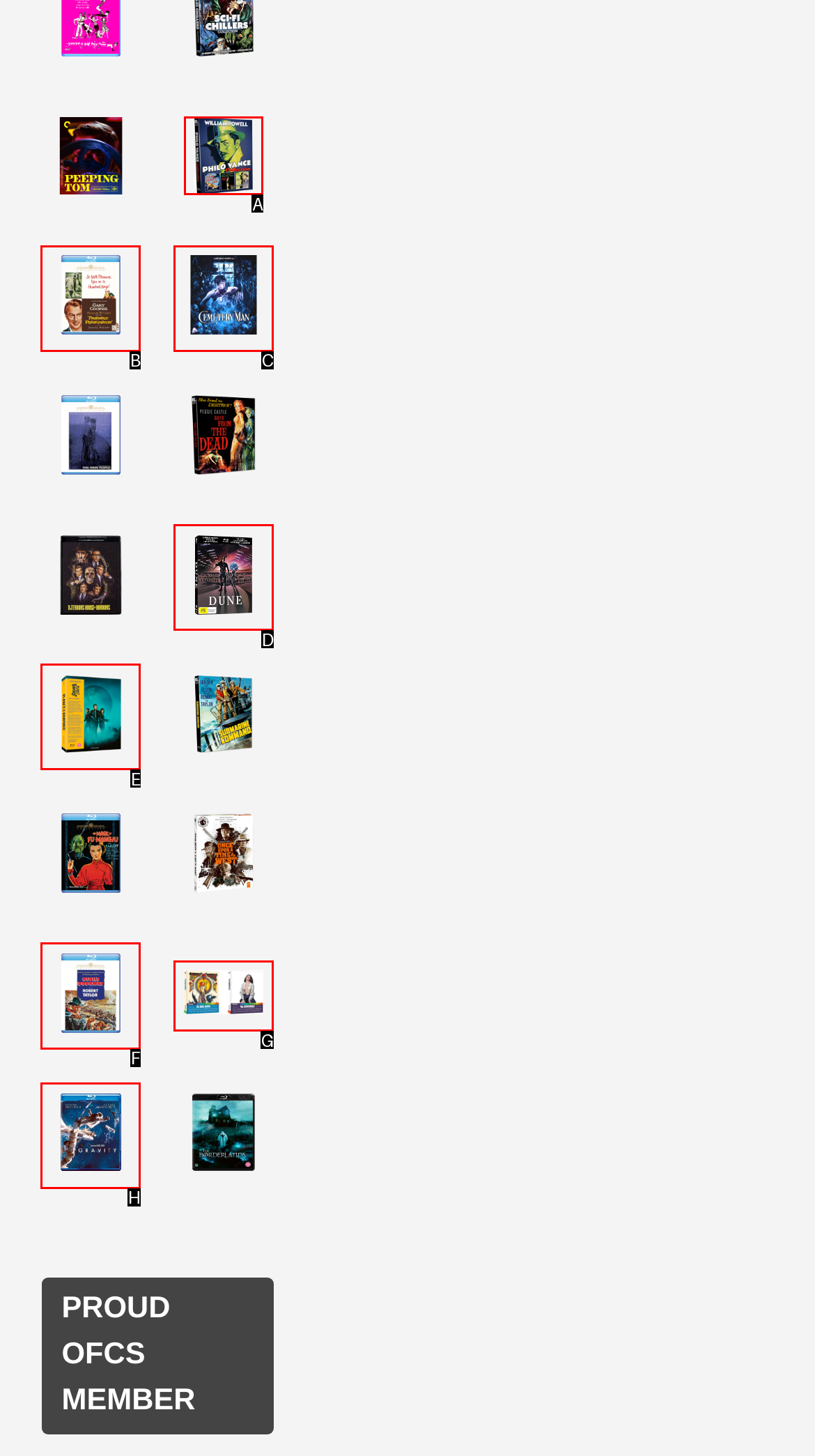Which option should be clicked to complete this task: View Philo Vance Collection image
Reply with the letter of the correct choice from the given choices.

A